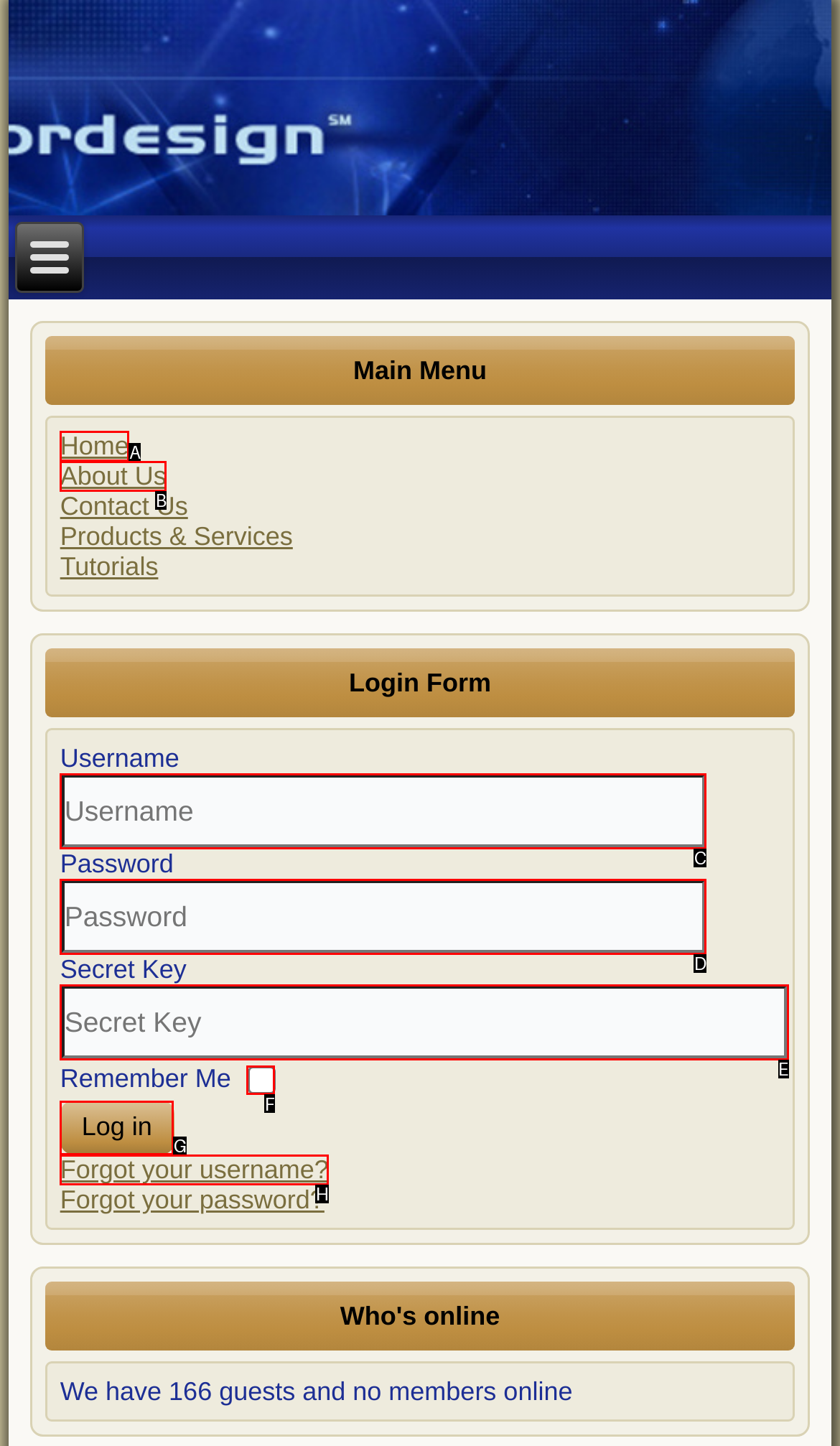To complete the task: Check Remember Me, select the appropriate UI element to click. Respond with the letter of the correct option from the given choices.

F